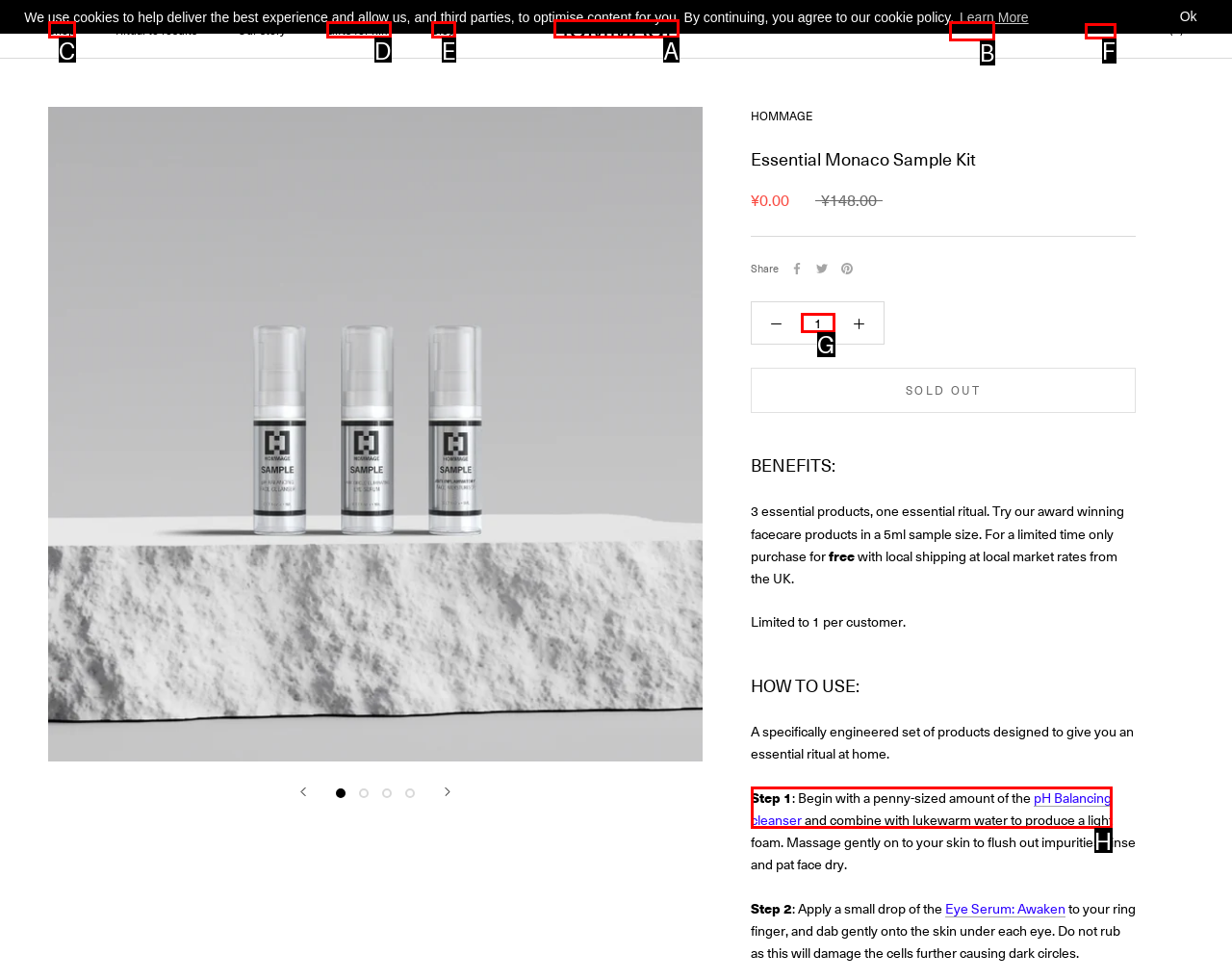Identify the option that corresponds to: Gifts for himGifts for him
Respond with the corresponding letter from the choices provided.

D